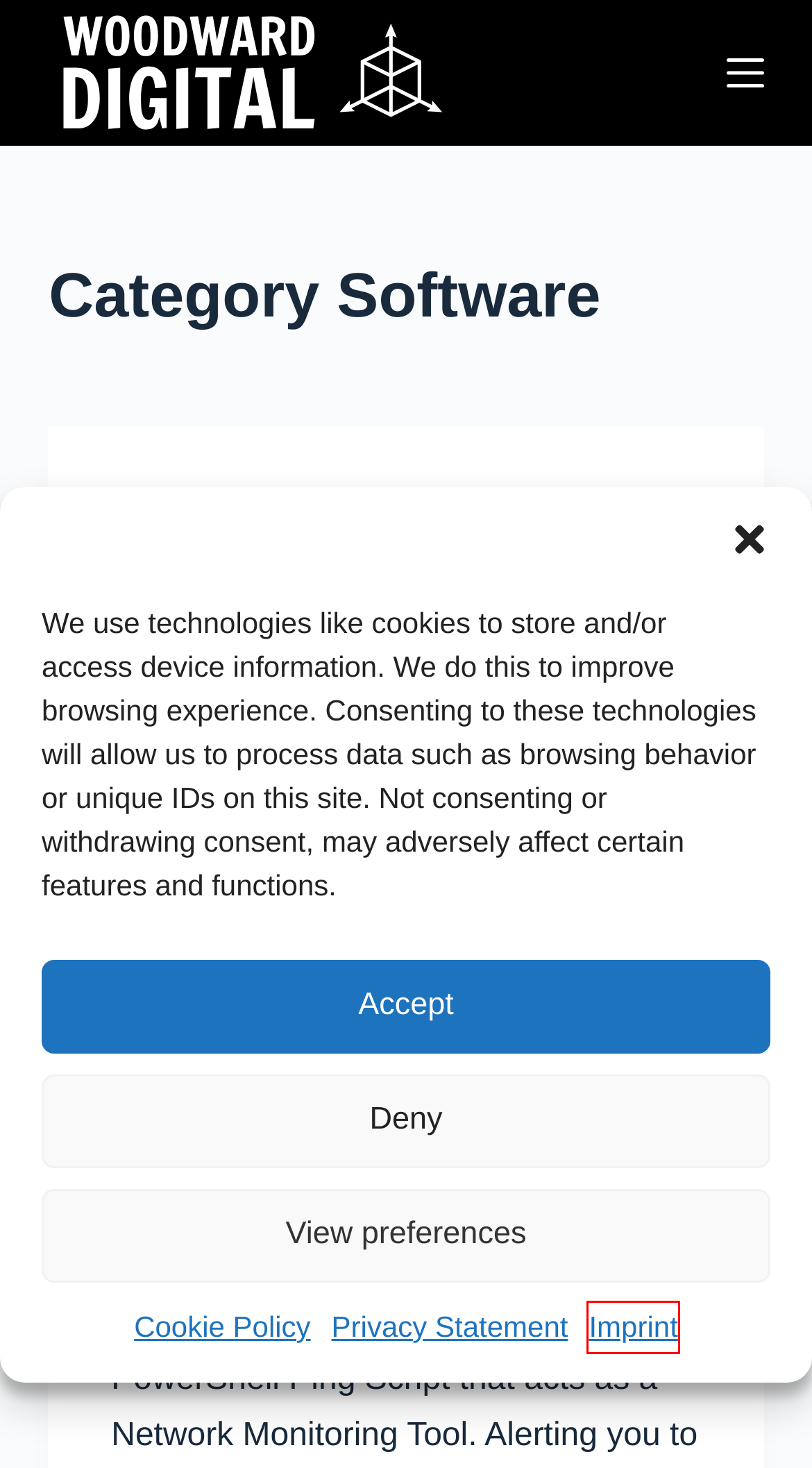You have been given a screenshot of a webpage with a red bounding box around a UI element. Select the most appropriate webpage description for the new webpage that appears after clicking the element within the red bounding box. The choices are:
A. Cookie Policy (UK) - Woodward Digital
B. Imprint - Woodward Digital
C. PowerShell - Woodward Digital
D. Network Monitor - PowerShell Ping Script - Woodward Digital
E. Tech Tips - Woodward Digital
F. Privacy Statement (UK) - Woodward Digital
G. Disclaimer - Woodward Digital
H. Woodward Digital

B